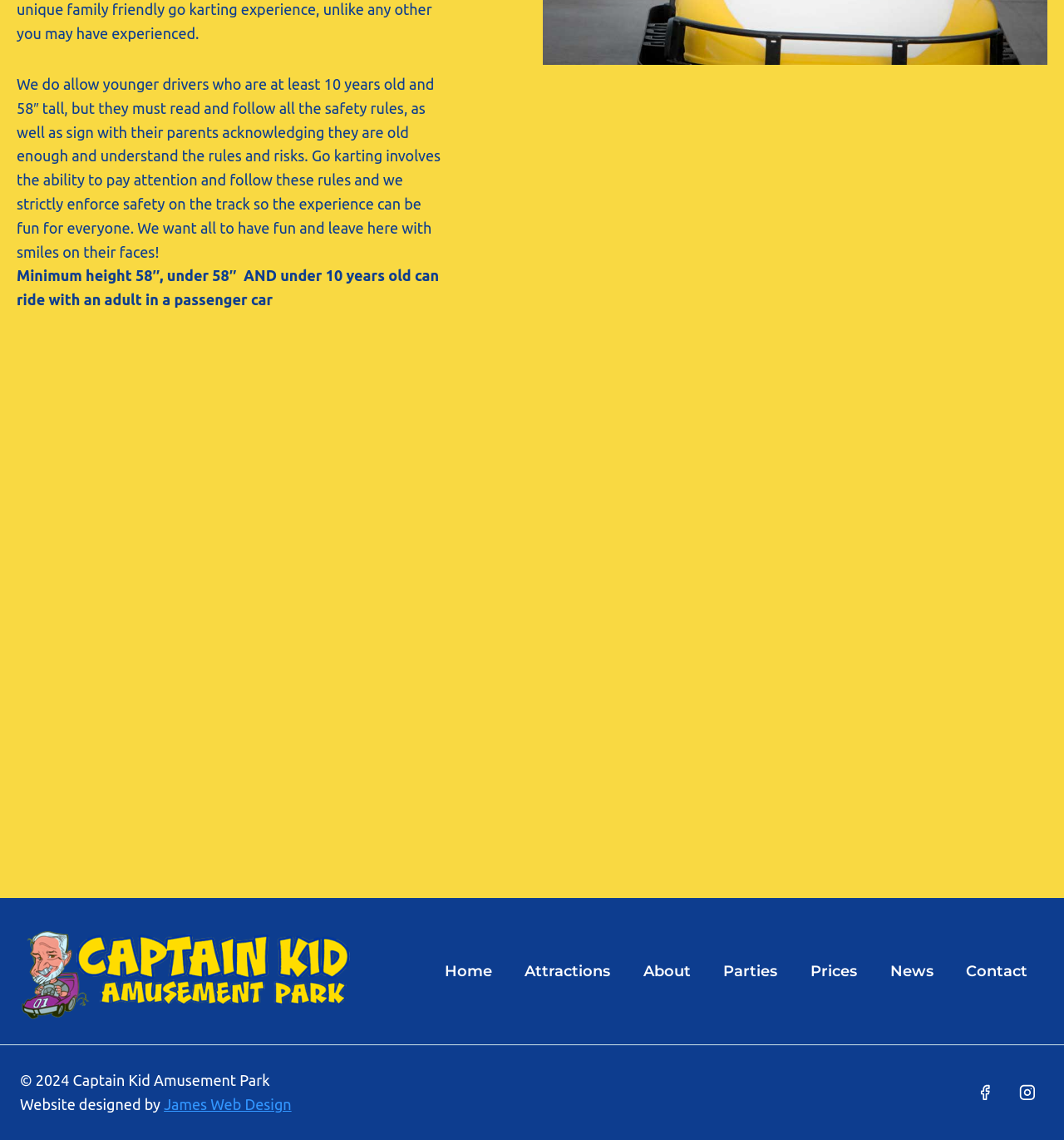What is the minimum height required for go-karting?
Give a thorough and detailed response to the question.

The minimum height required for go-karting can be found in the StaticText element with the text 'Minimum height 58″, under 58″ AND under 10 years old can ride with an adult in a passenger car'. This text is located at the top of the webpage, indicating the height requirement for go-karting.